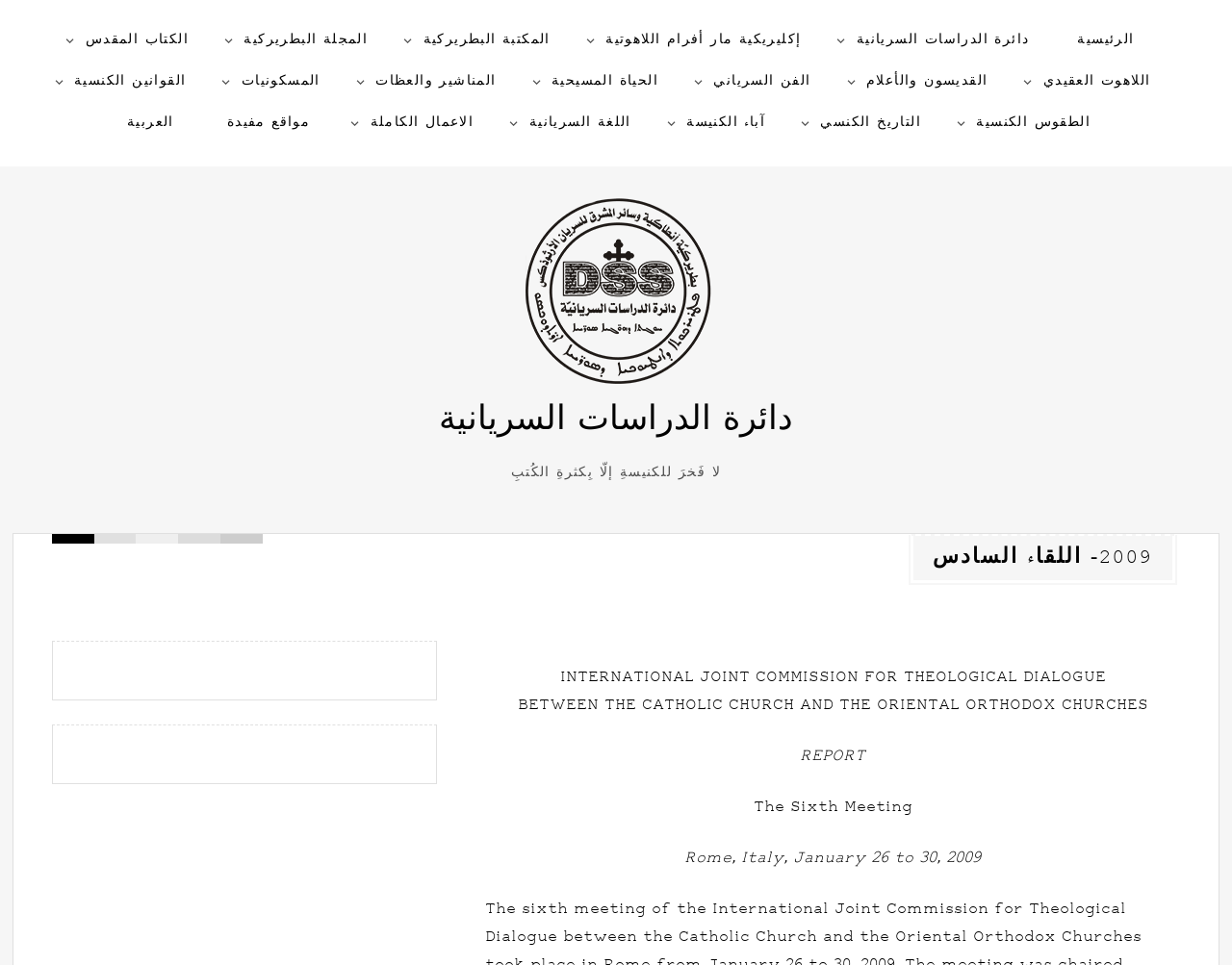What is the theme of the links on the top?
Give a detailed response to the question by analyzing the screenshot.

I found the answer by looking at the links on the top of the webpage, which include 'دائرة الدراسات السريانية', 'إكليريكية مار أفرام اللاهوتية', 'المكتبة البطريركية', and others. These links seem to be related to Syriac studies.